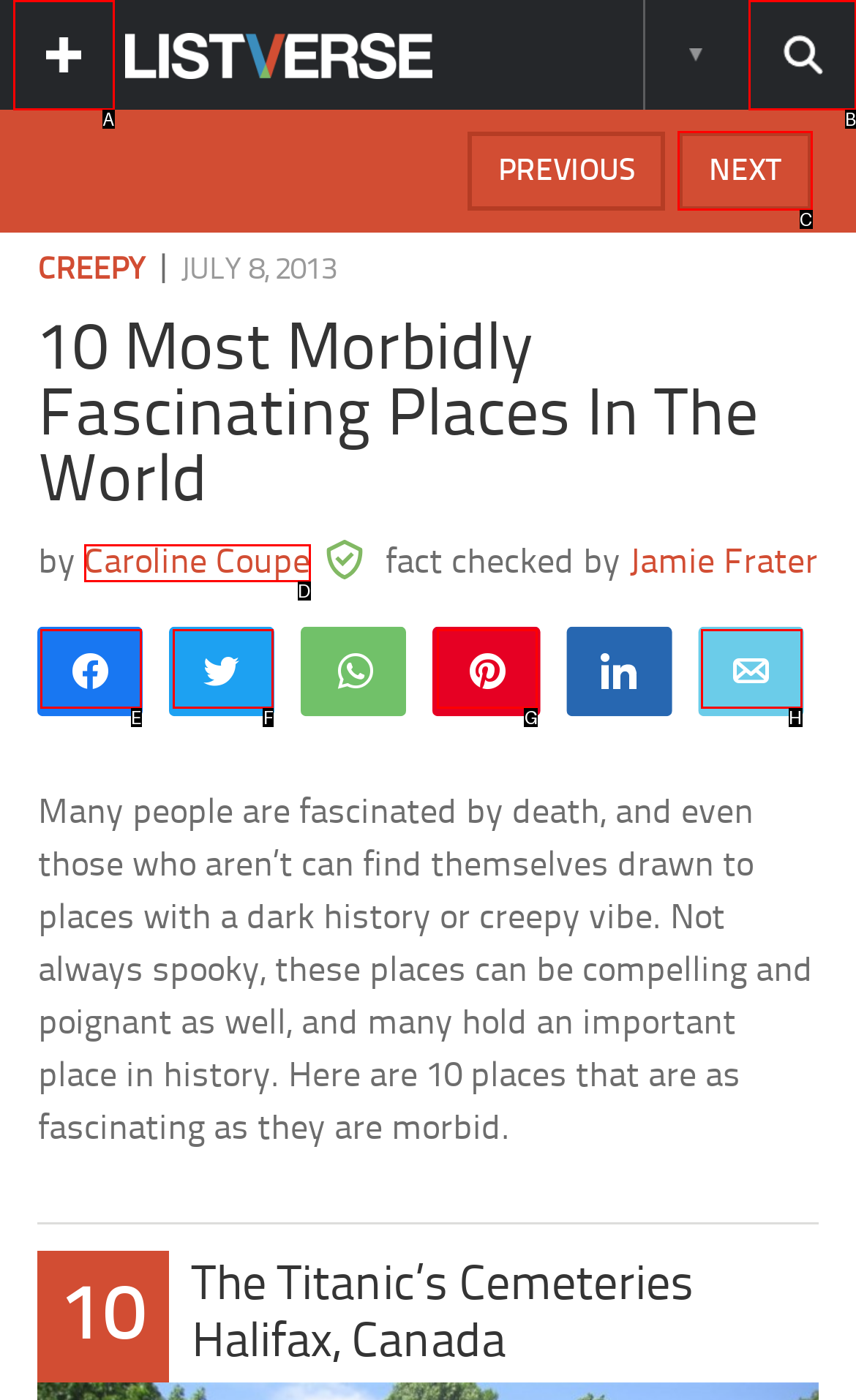Tell me which one HTML element I should click to complete the following task: Go to the next page Answer with the option's letter from the given choices directly.

C